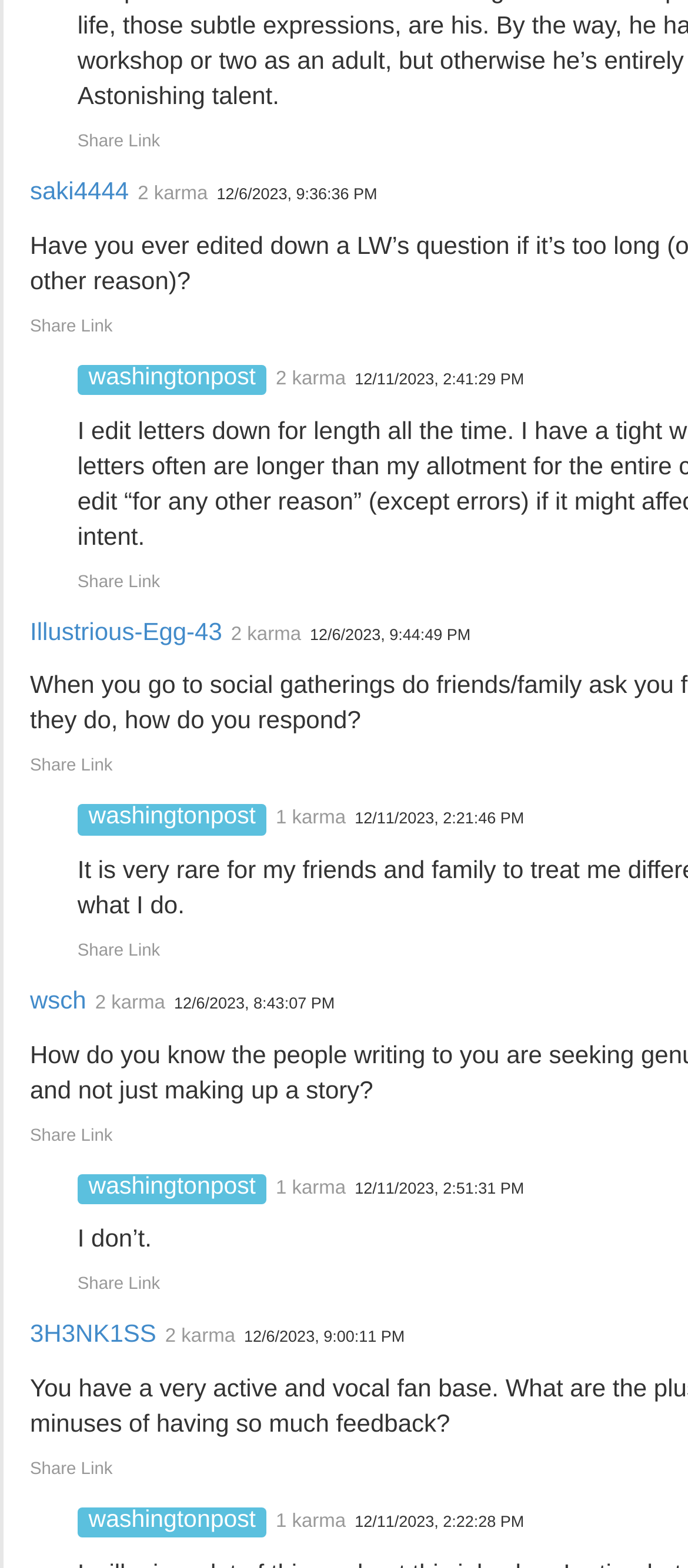Carefully observe the image and respond to the question with a detailed answer:
What is the karma of the post by saki4444?

I found the link 'saki4444' and its corresponding karma text '2 karma' which is located nearby.